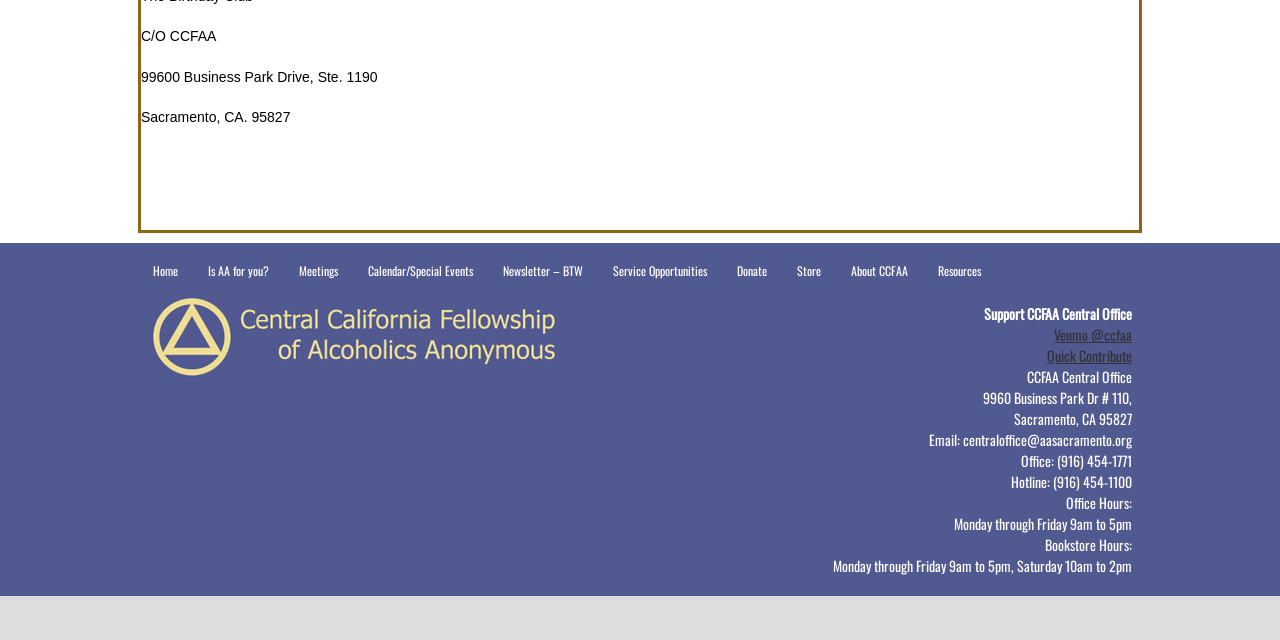Please specify the bounding box coordinates in the format (top-left x, top-left y, bottom-right x, bottom-right y), with values ranging from 0 to 1. Identify the bounding box for the UI component described as follows: Donate

[0.564, 0.404, 0.611, 0.443]